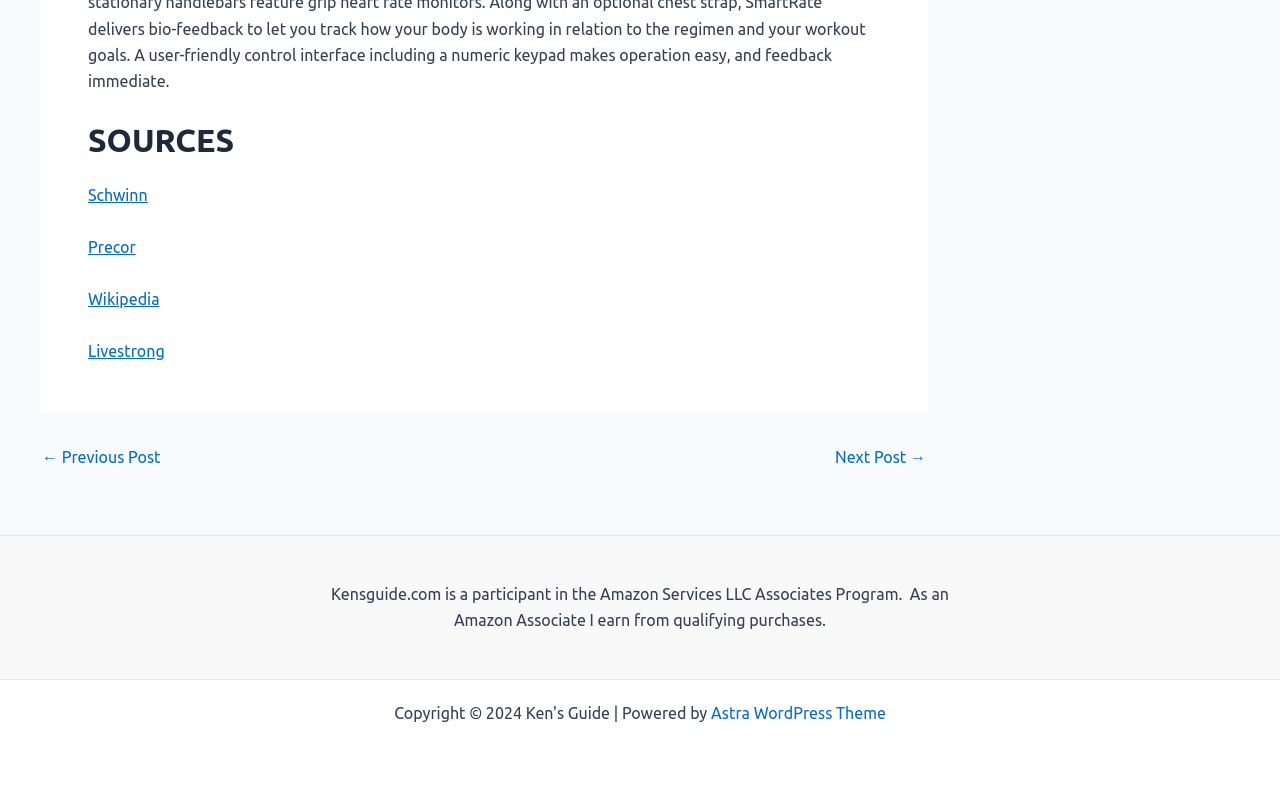What is the first source listed?
Using the image as a reference, answer the question with a short word or phrase.

Schwinn